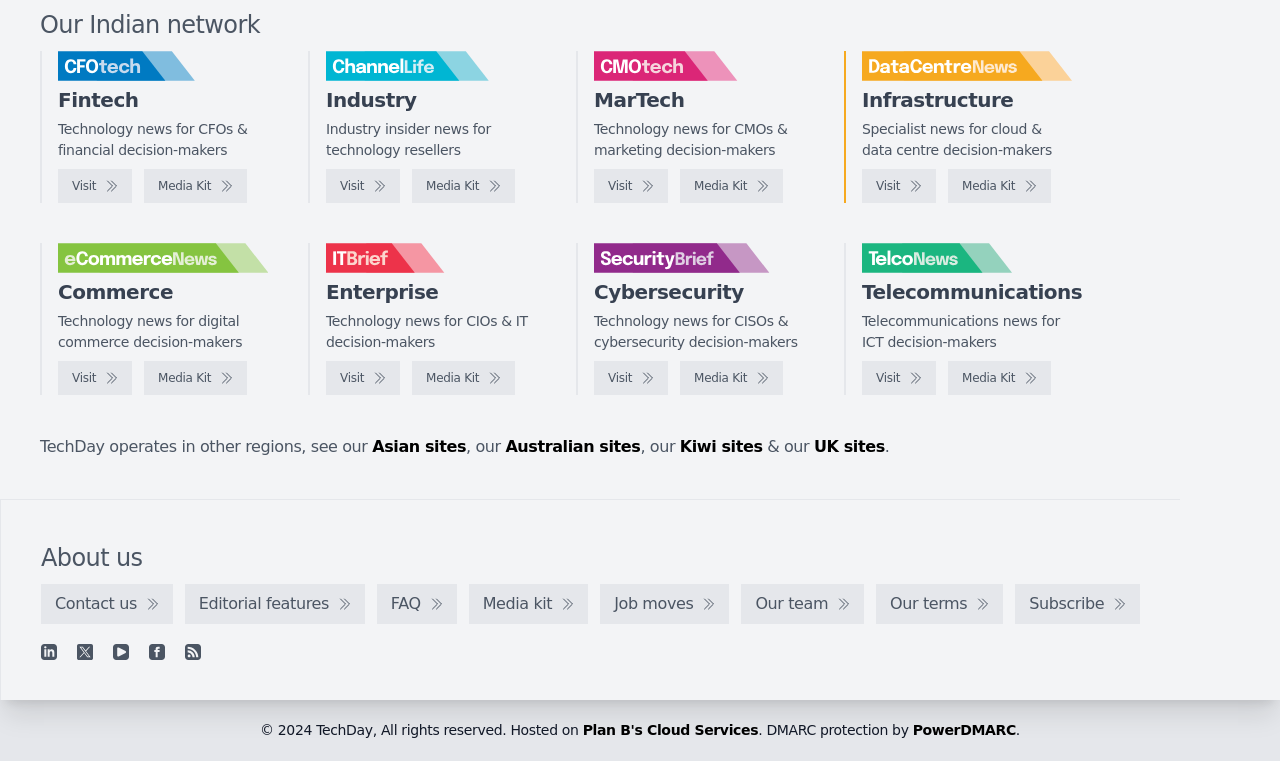Bounding box coordinates should be in the format (top-left x, top-left y, bottom-right x, bottom-right y) and all values should be floating point numbers between 0 and 1. Determine the bounding box coordinate for the UI element described as: Visit

[0.464, 0.474, 0.522, 0.519]